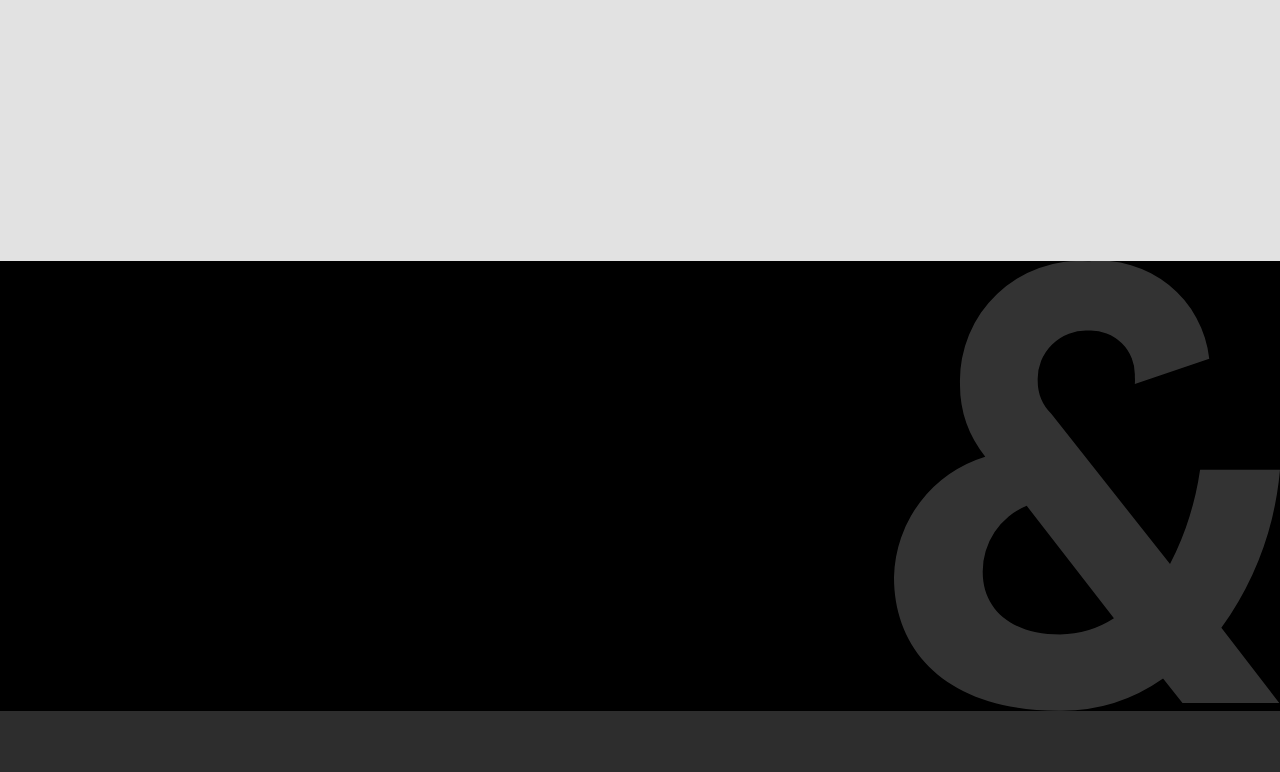Please identify the bounding box coordinates of the element I need to click to follow this instruction: "Follow us on LinkedIn".

[0.453, 0.64, 0.483, 0.689]